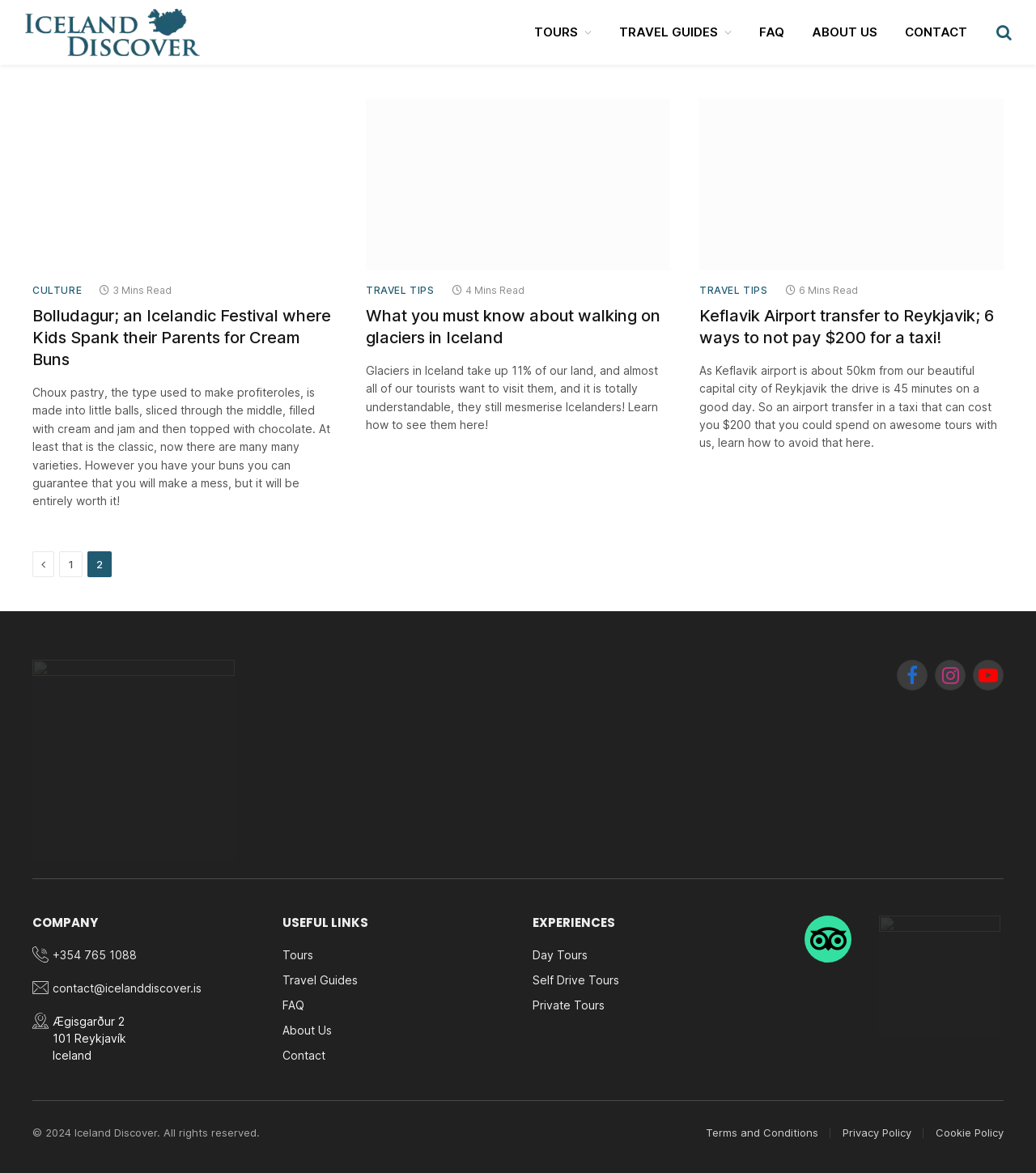Please identify the bounding box coordinates for the region that you need to click to follow this instruction: "View the 'Keflavik Airport transfer to Reykjavik' article".

[0.675, 0.084, 0.969, 0.23]